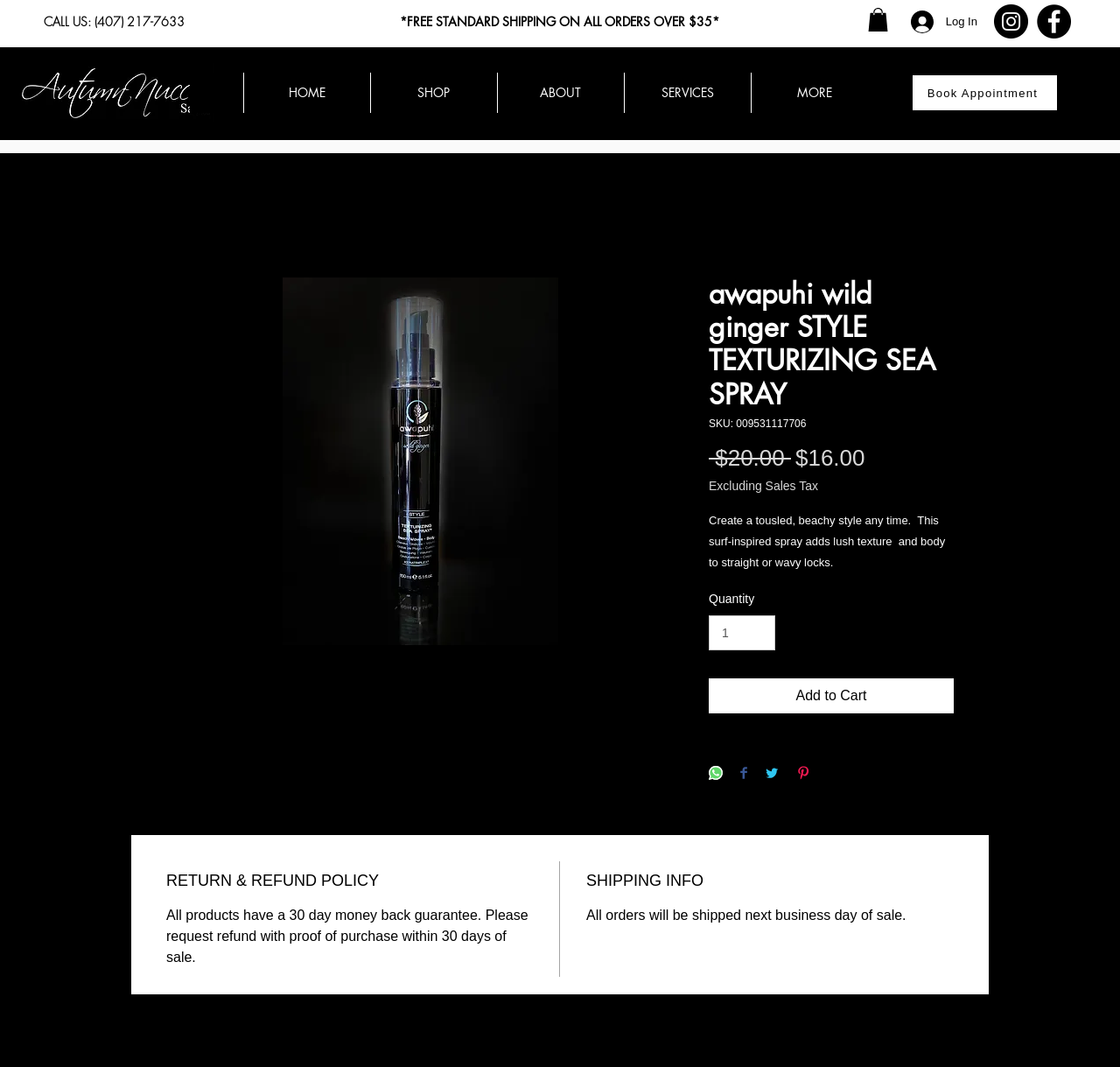How do I apply the awapuhi wild ginger STYLE TEXTURIZING SEA SPRAY?
Please provide a single word or phrase as your answer based on the image.

Apply liberally onto clean, damp hair and tousle with fingers